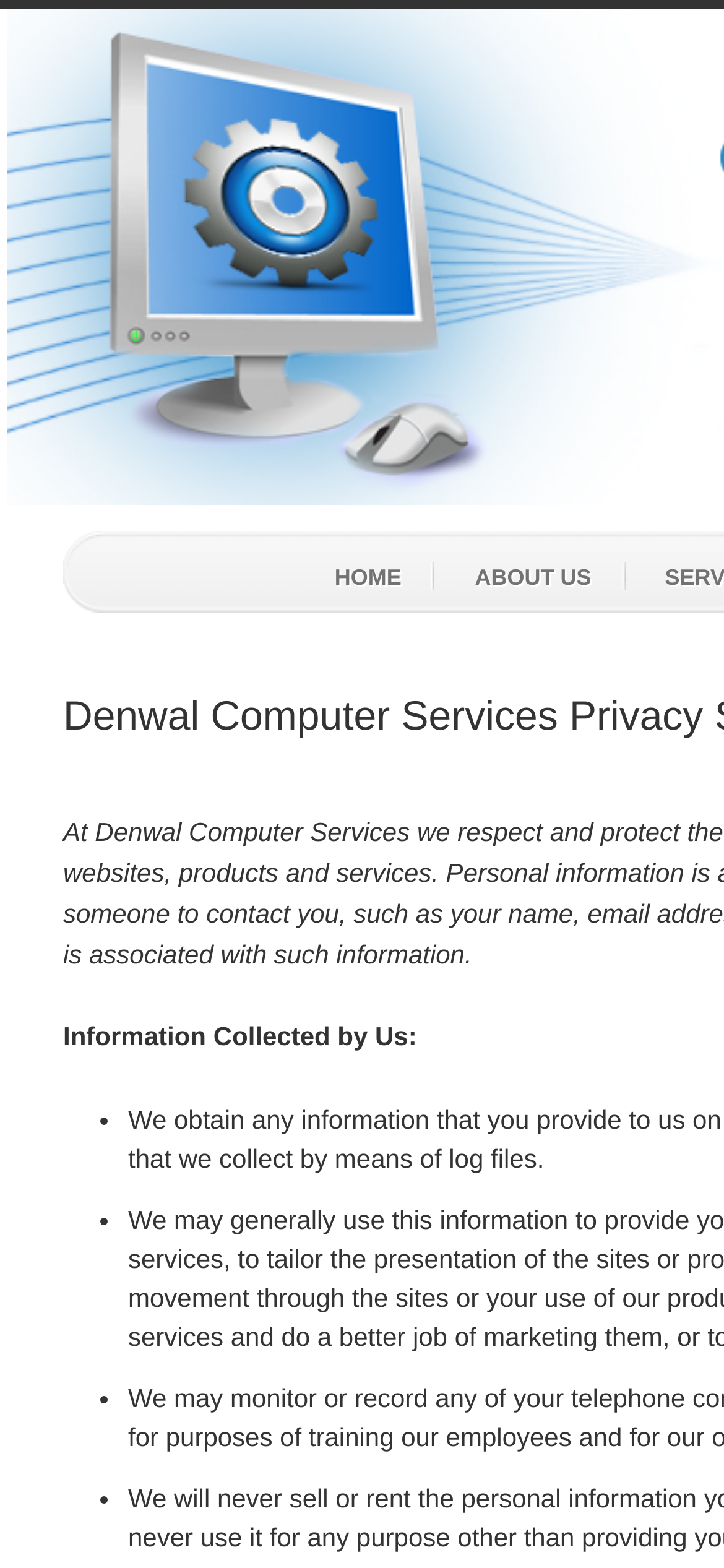Use one word or a short phrase to answer the question provided: 
What is the topic of the current webpage?

Privacy